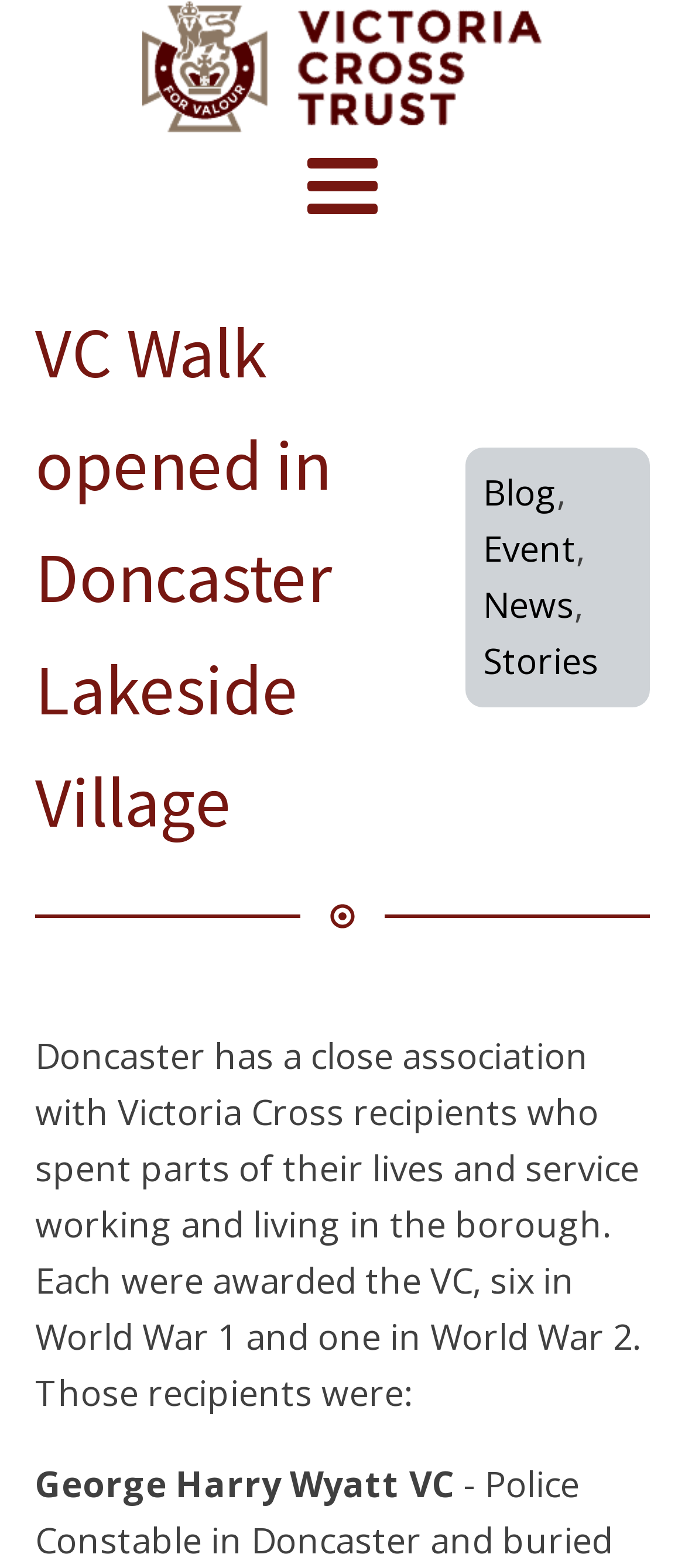Identify and provide the text content of the webpage's primary headline.

VC Walk opened in Doncaster Lakeside Village